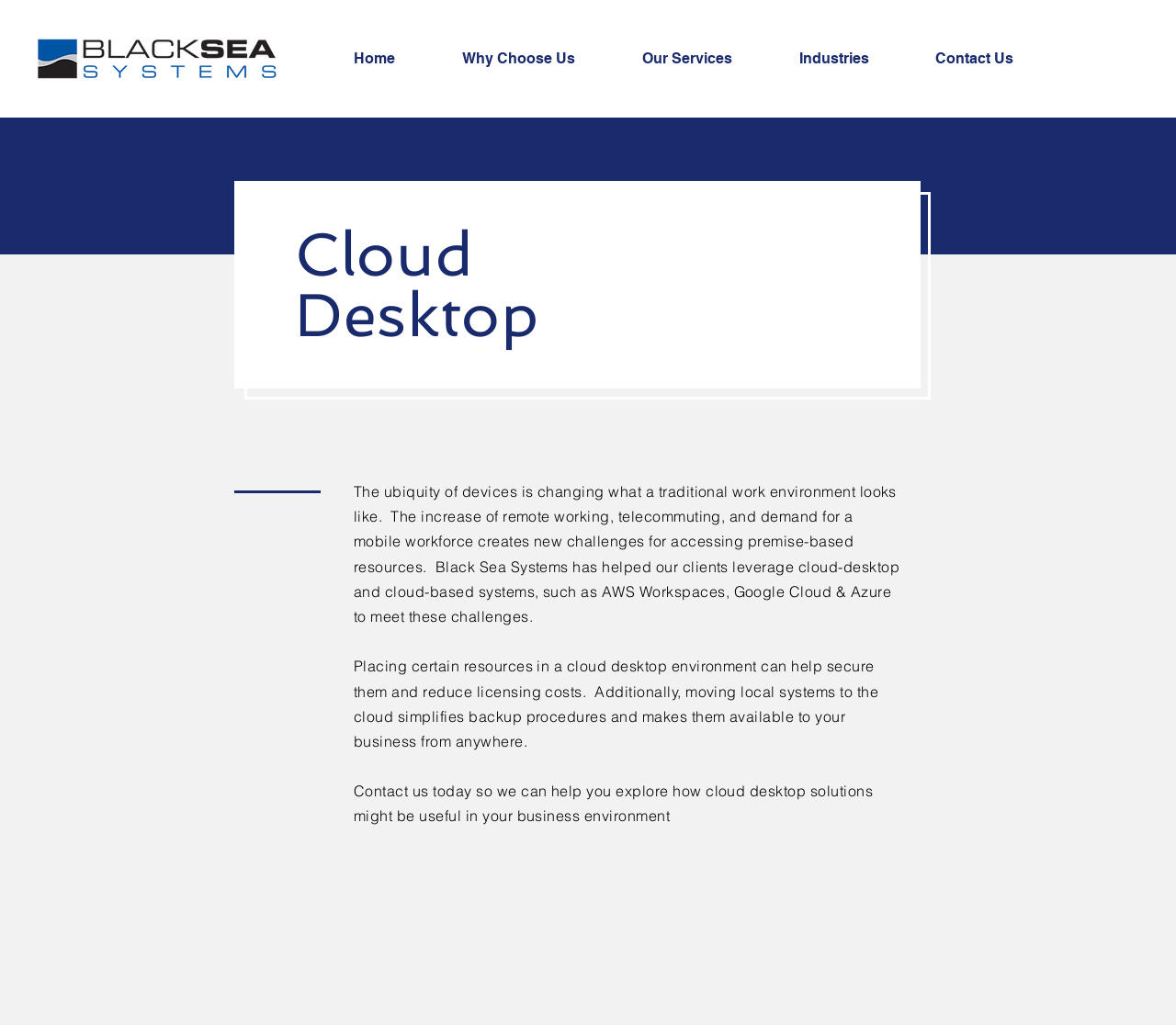Given the element description: "Home", predict the bounding box coordinates of this UI element. The coordinates must be four float numbers between 0 and 1, given as [left, top, right, bottom].

[0.289, 0.035, 0.381, 0.08]